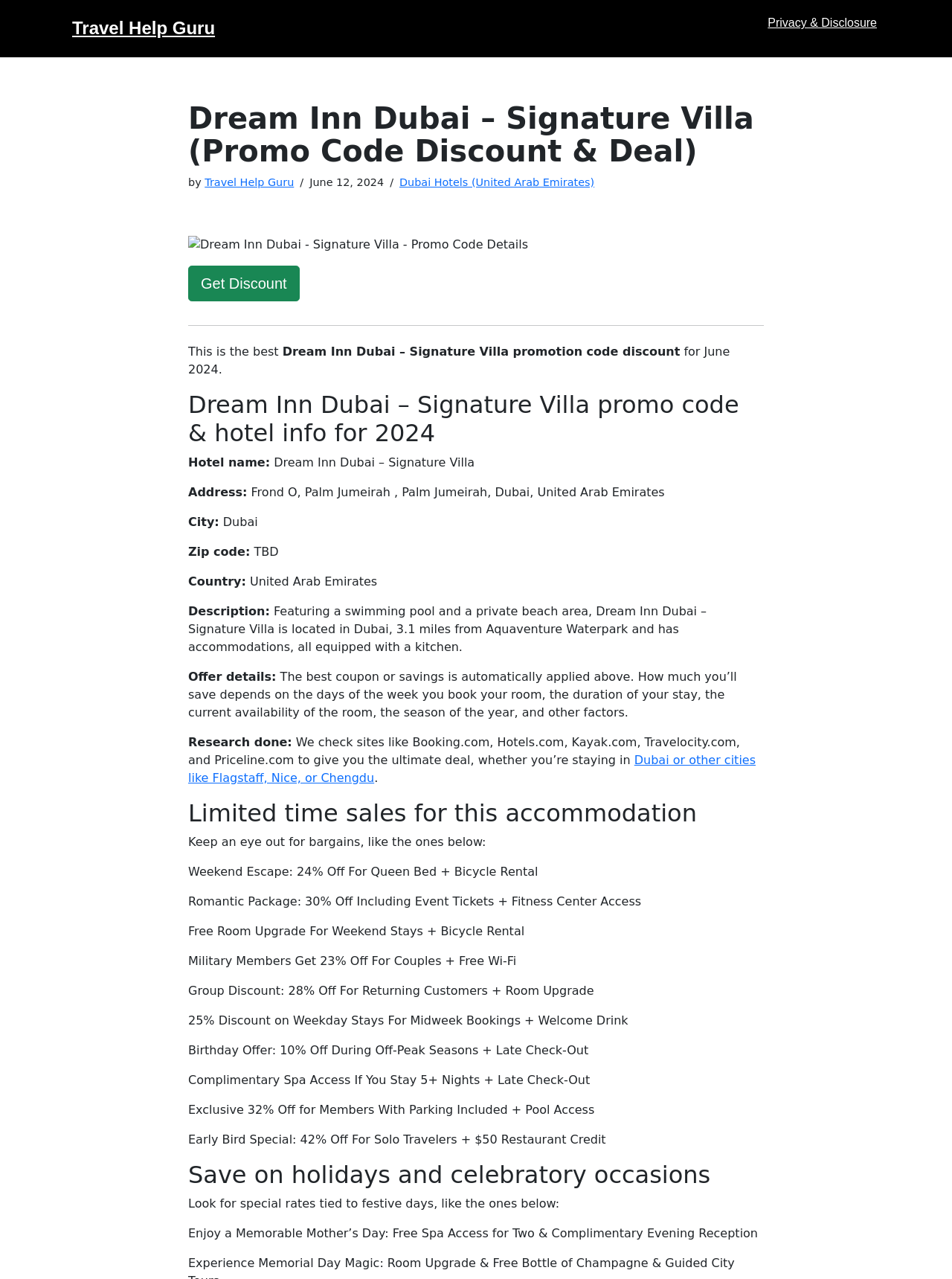Find the bounding box coordinates of the element you need to click on to perform this action: 'Read 'Limited time sales for this accommodation''. The coordinates should be represented by four float values between 0 and 1, in the format [left, top, right, bottom].

[0.198, 0.625, 0.802, 0.647]